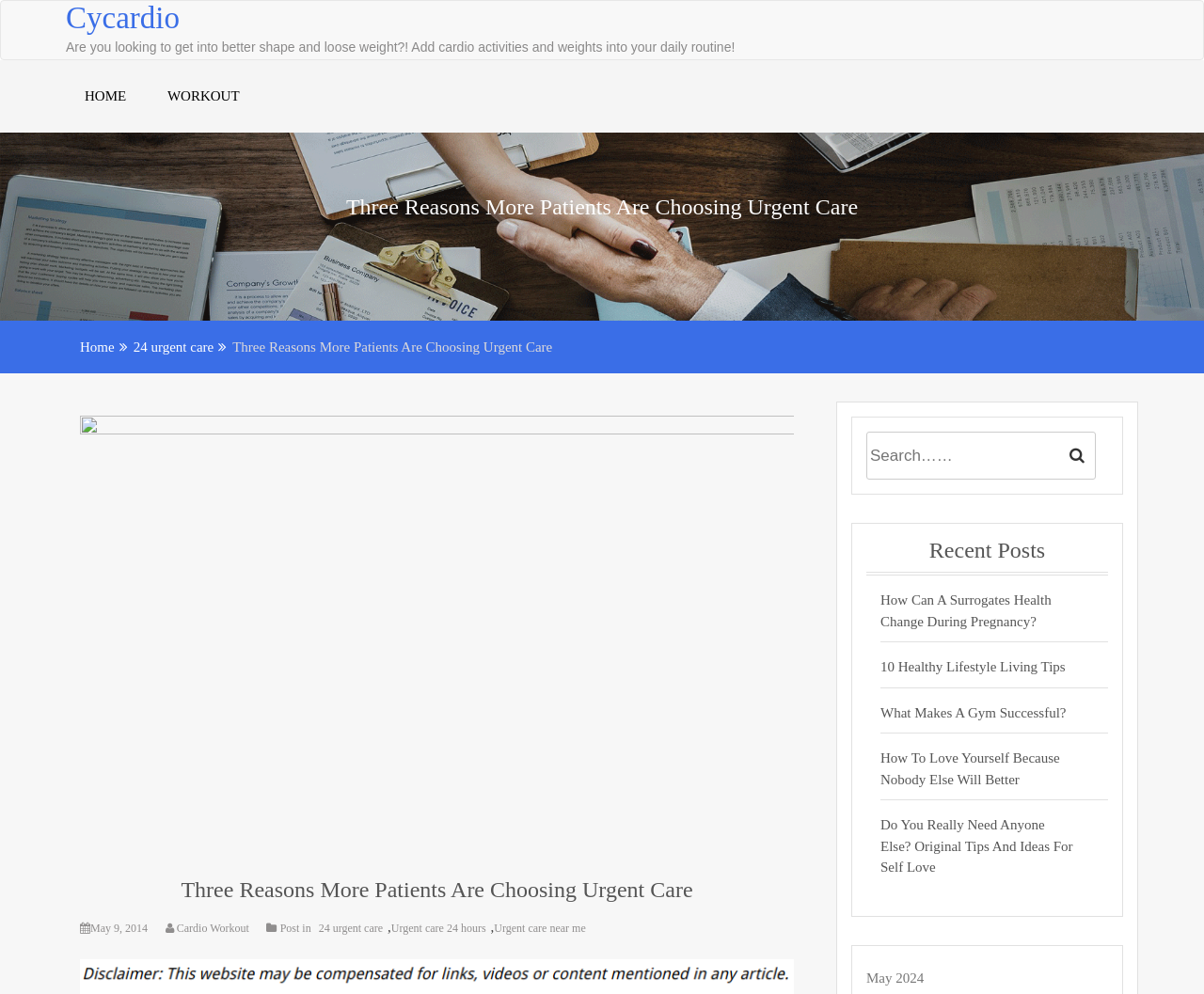What is the name of the website? Based on the image, give a response in one word or a short phrase.

Cycardio